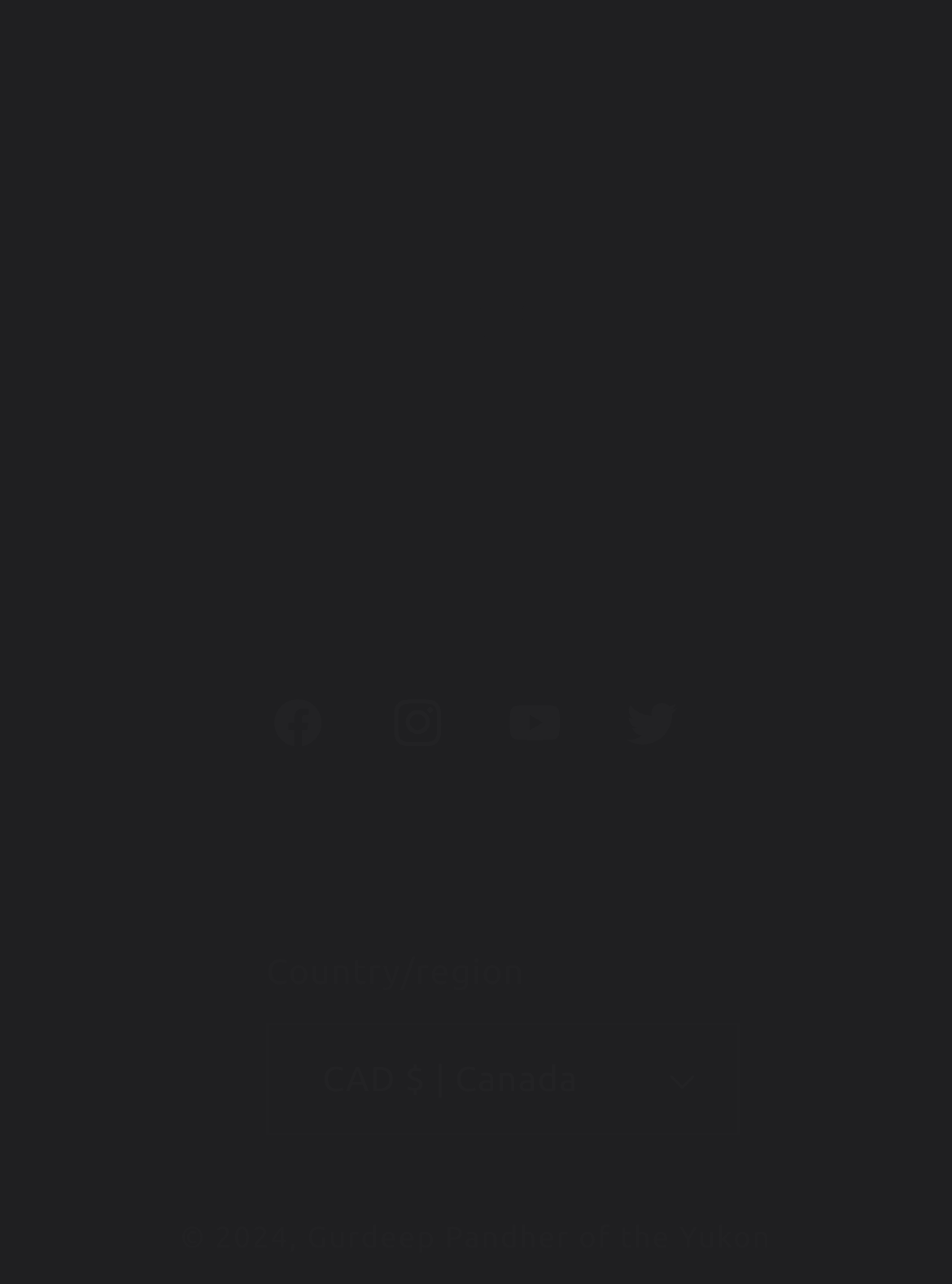Please find the bounding box for the UI element described by: "About Ape Atoll".

None